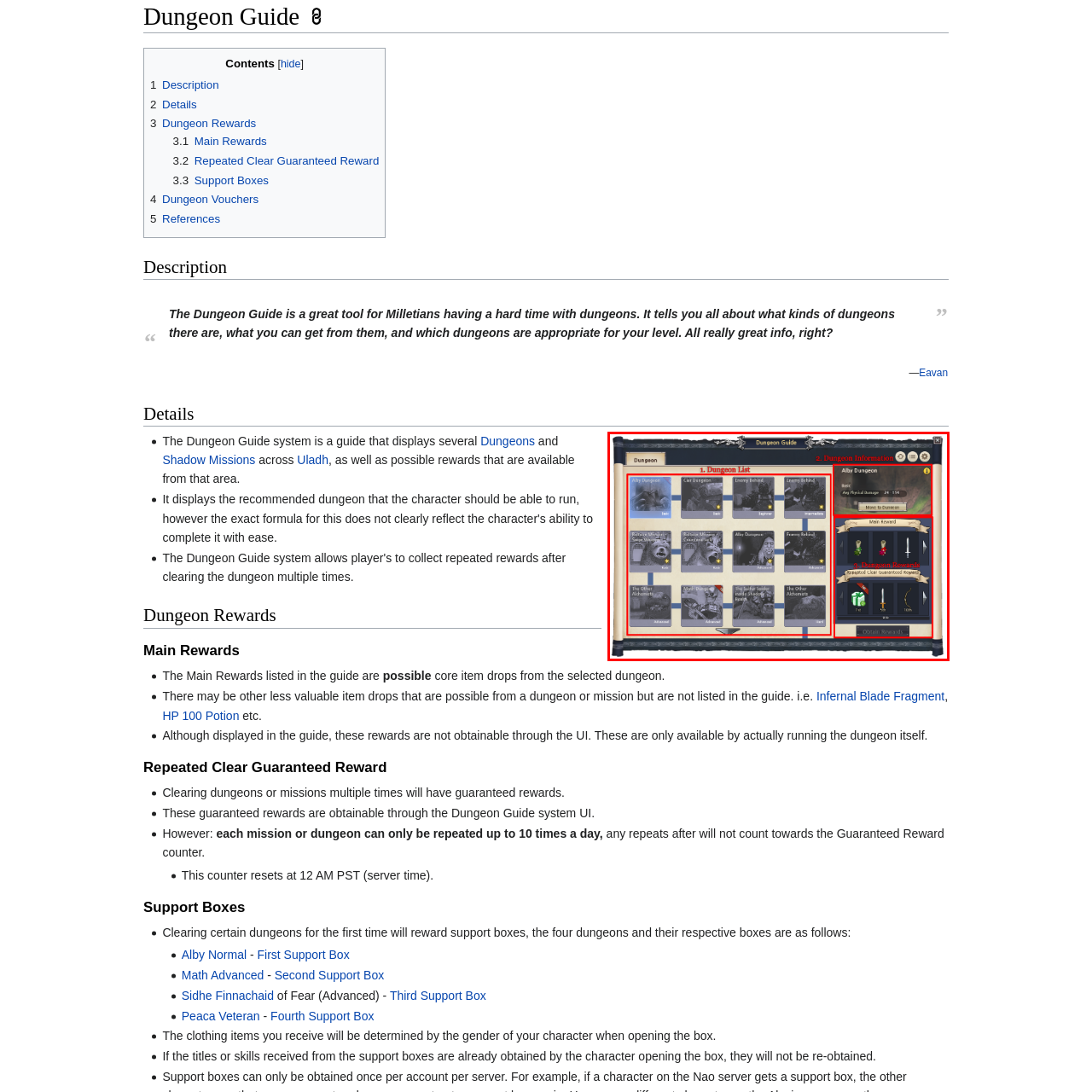Consider the image within the red frame and reply with a brief answer: What is the purpose of the 'Repeated Clear Guaranteed Rewards' section?

To inform players about incentives for revisiting dungeons